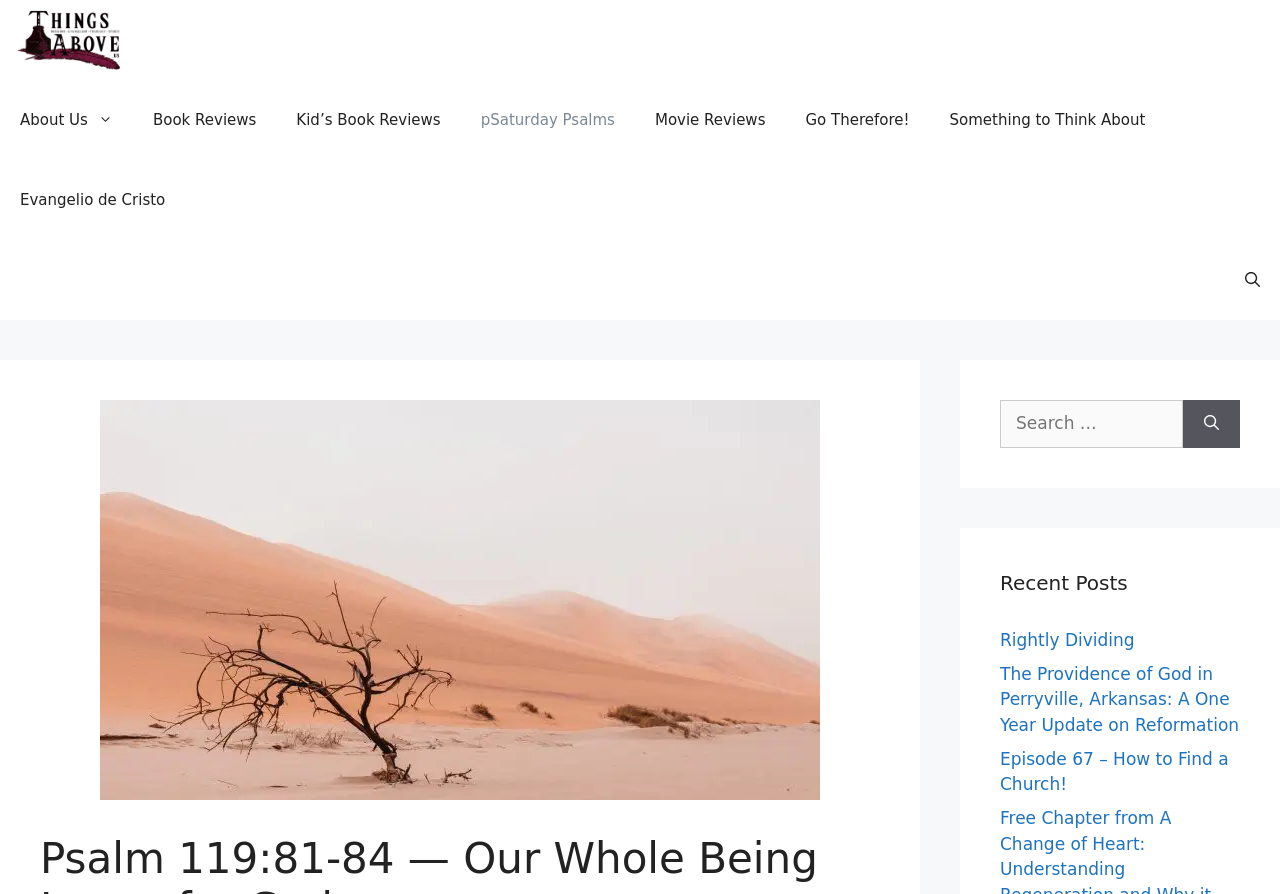Give the bounding box coordinates for the element described by: "Evangelio de Cristo".

[0.0, 0.179, 0.145, 0.268]